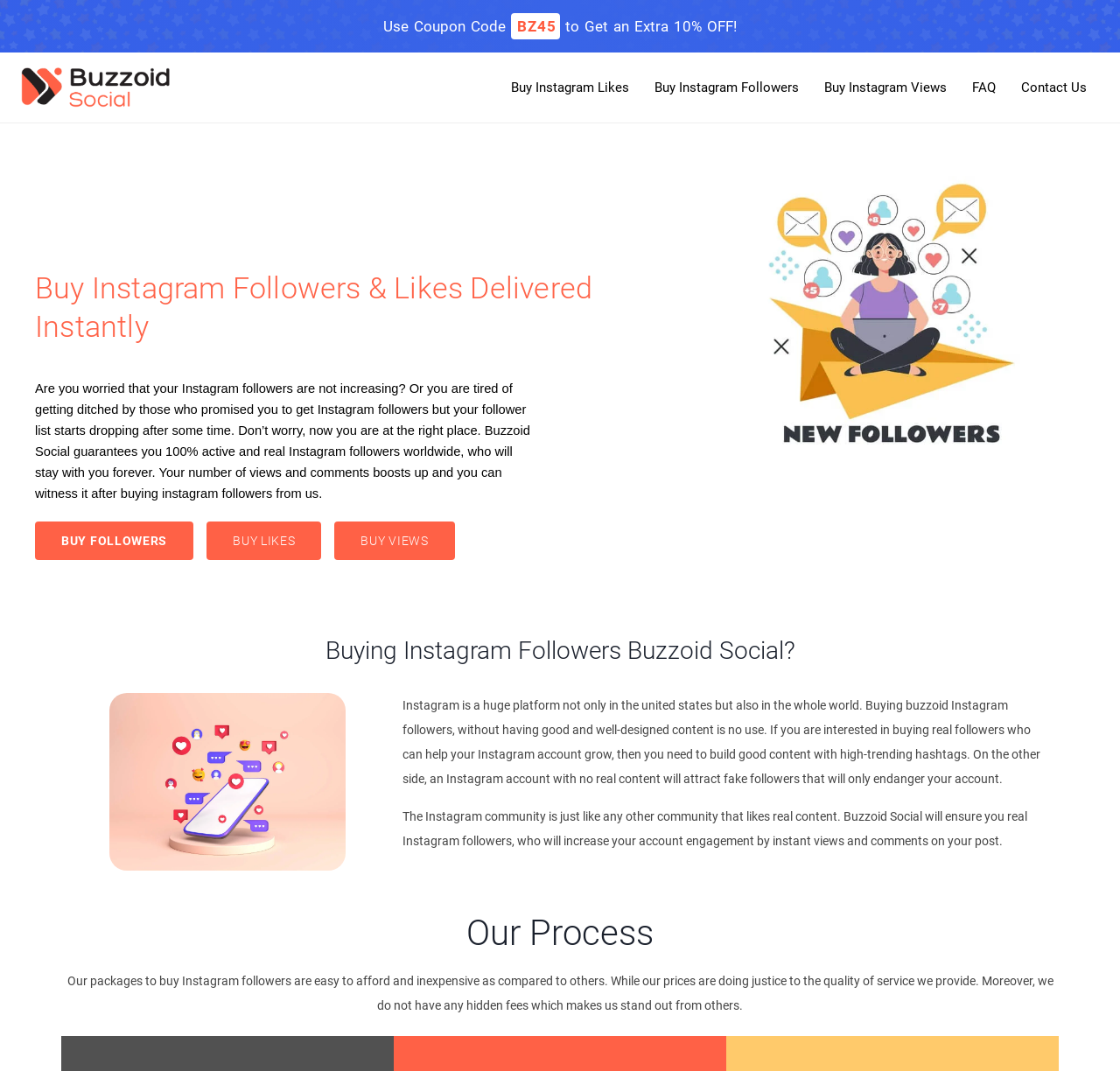Please provide the bounding box coordinates in the format (top-left x, top-left y, bottom-right x, bottom-right y). Remember, all values are floating point numbers between 0 and 1. What is the bounding box coordinate of the region described as: aria-label="Buzzoid"

[0.019, 0.063, 0.152, 0.1]